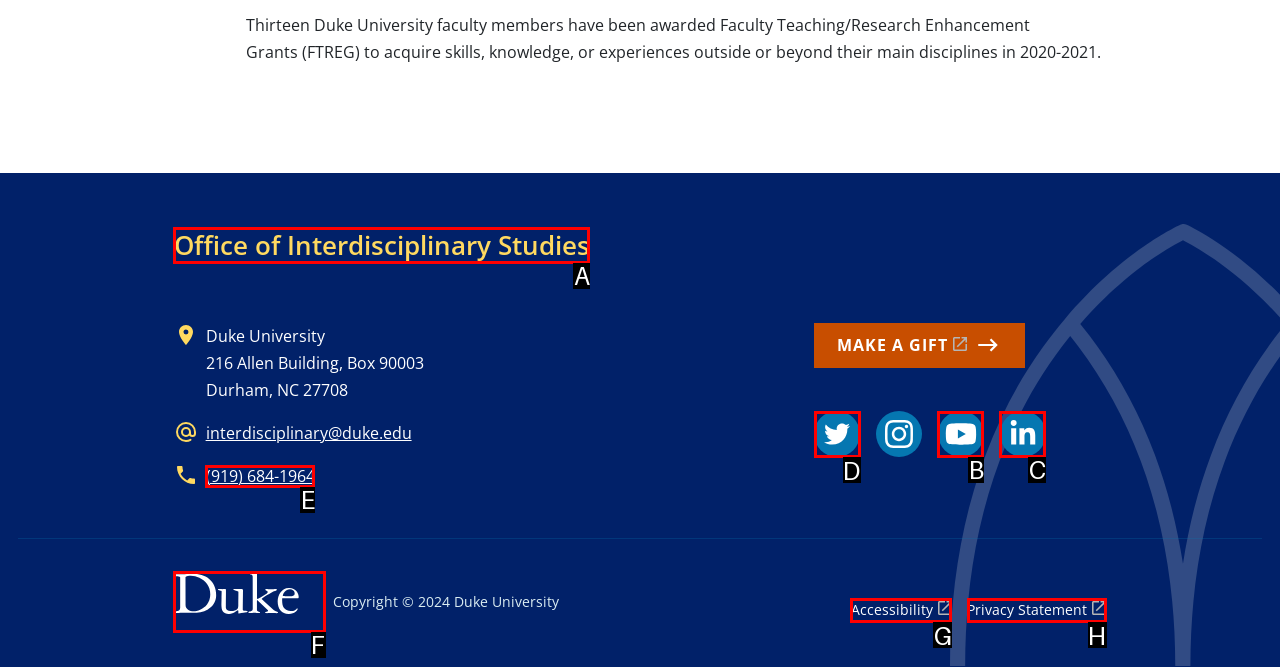Identify the letter of the option that should be selected to accomplish the following task: follow on Twitter. Provide the letter directly.

D